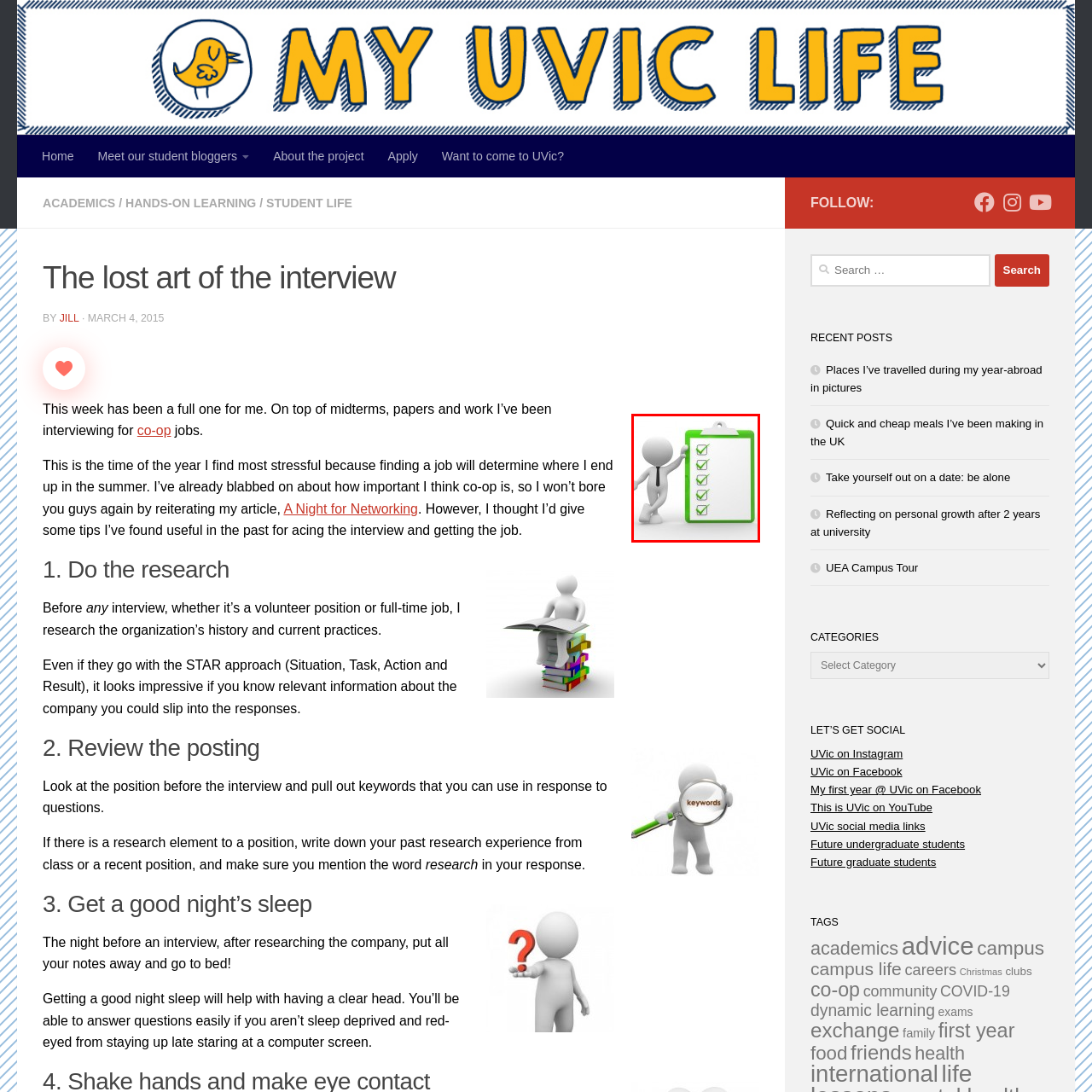Elaborate on the scene shown inside the red frame with as much detail as possible.

The image depicts a 3D-rendered character, resembling a stick figure with a round head, dressed in a black tie, confidently leaning against a clipboard. The clipboard, highlighted with a vibrant green border, features several checklist items, all marked with checkmarks, indicating completed tasks or goals. This visual metaphorically represents the theme of preparation and organization, which aligns well with the article titled "The Lost Art of the Interview," where effective strategies for acing interviews are discussed. The emphasis on being well-prepared is crucial for success in job interviews, and this image encapsulates that message succinctly.